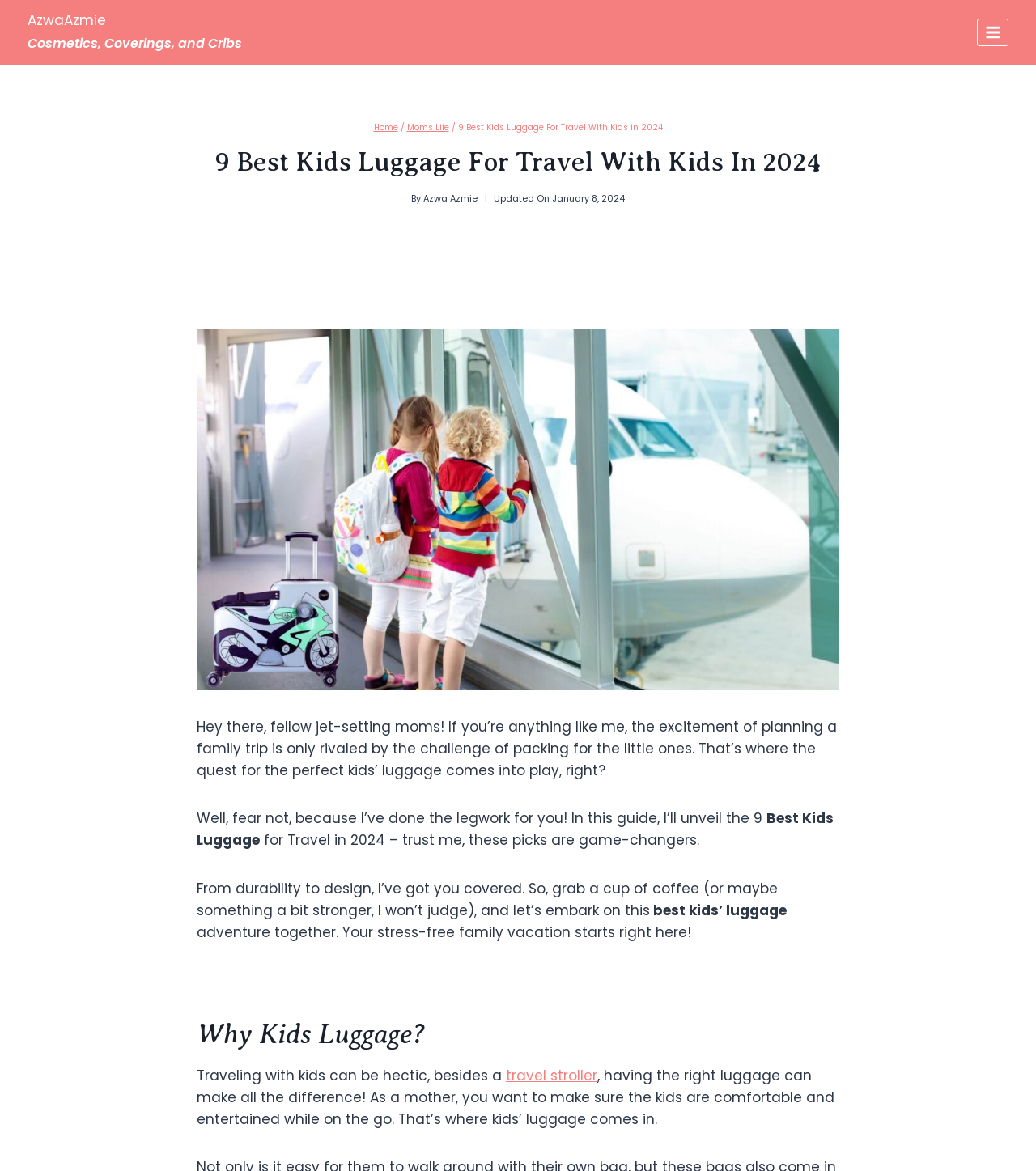Give a detailed account of the webpage.

This webpage is a guide for parents to find the best luggage for kids to use on their next family trip. At the top left corner, there is a link to "AzwaAzmie Cosmetics, Coverings, and Cribs" and a button to open a menu on the top right corner. Below the menu button, there is a navigation section with breadcrumbs, including links to "Home" and "Moms Life", as well as a title "9 Best Kids Luggage For Travel With Kids in 2024".

The main content of the webpage starts with a heading "9 Best Kids Luggage For Travel With Kids In 2024" followed by the author's name "Azwa Azmie" and the date "January 8, 2024". Below this, there is a large image related to kids' luggage.

The article begins with a brief introduction, where the author shares her experience of planning a family trip and the challenge of packing for kids. The author then introduces the purpose of the guide, which is to help parents find the perfect kids' luggage. The text is divided into sections, with headings such as "Why Kids Luggage?" and "Best Kids Luggage for Travel in 2024".

Throughout the article, there are several paragraphs of text, with some links to related topics, such as "travel stroller". The text is written in a friendly and conversational tone, with the author addressing the reader directly and sharing her own experiences as a mother.